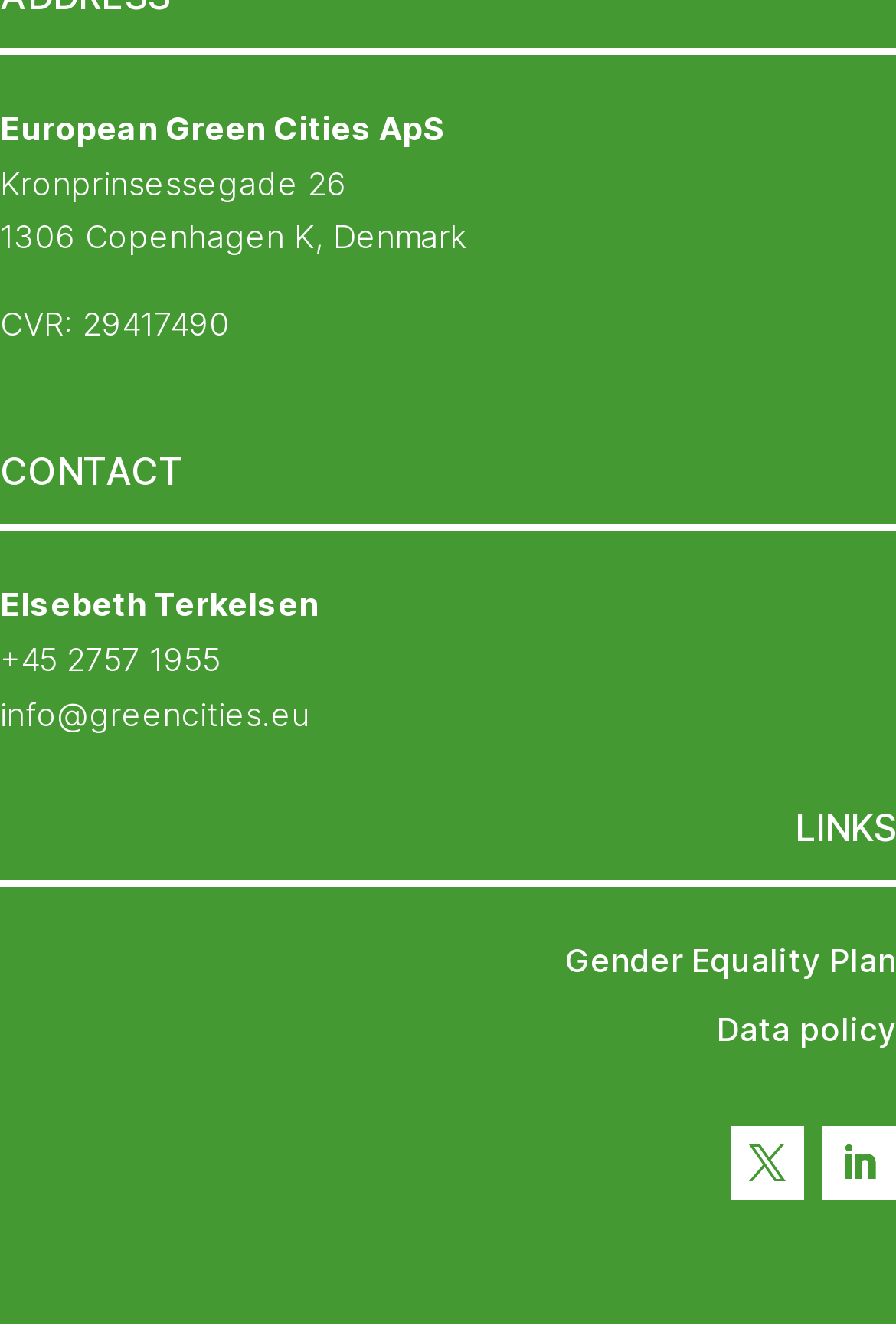What is the email address of the company?
Please provide a comprehensive answer based on the details in the screenshot.

The email address of the company can be found under the 'CONTACT' heading, which is 'info@greencities.eu'.